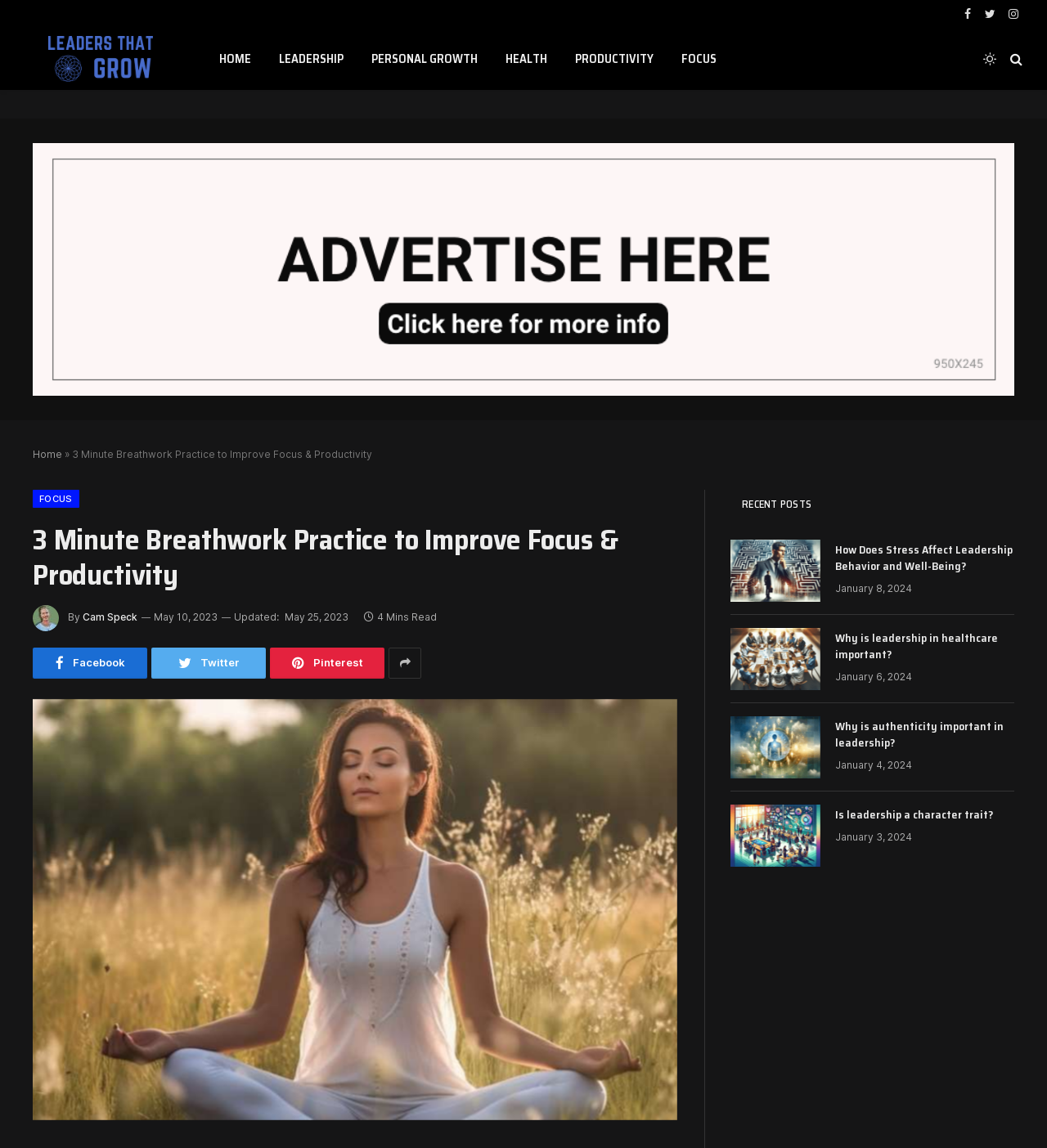Respond with a single word or phrase for the following question: 
What is the author of the article?

Cam Speck